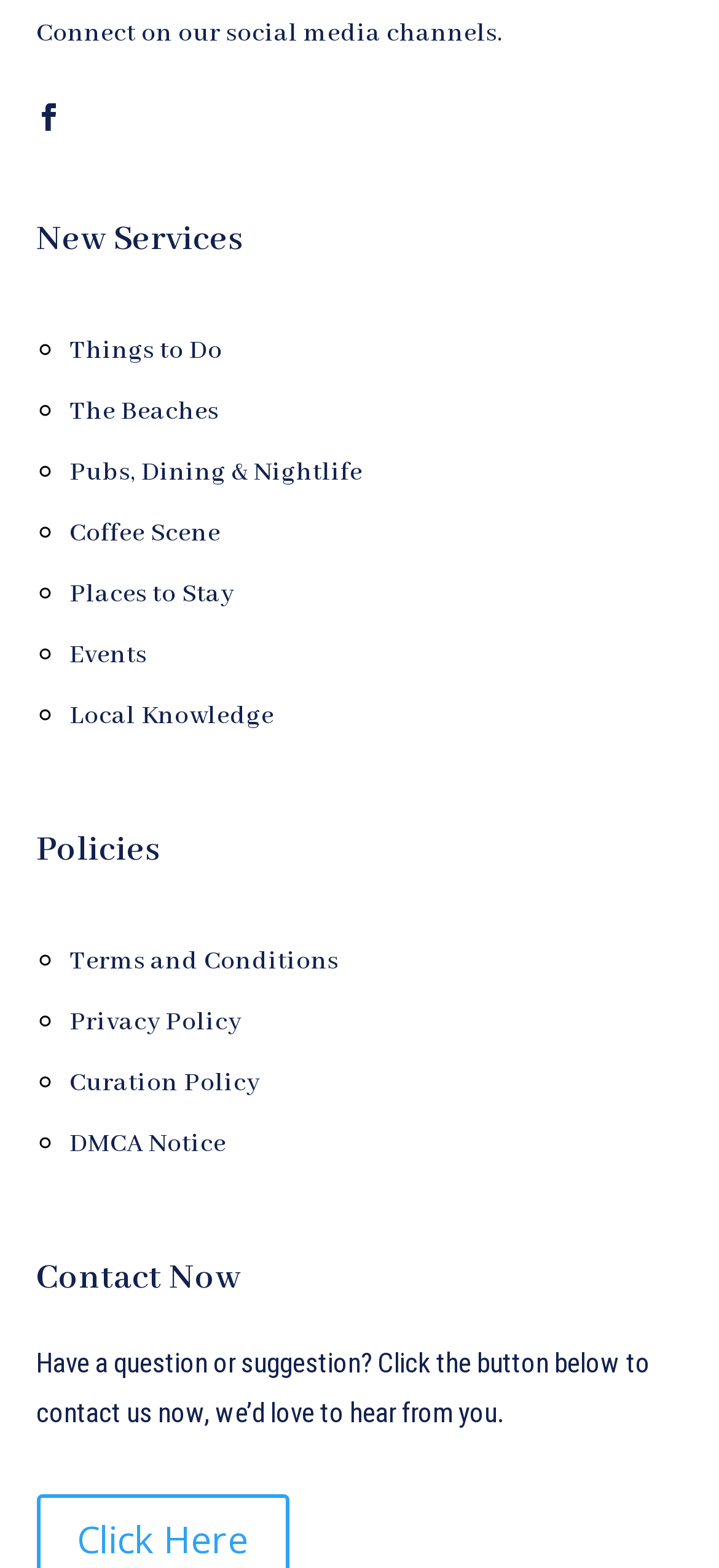Respond concisely with one word or phrase to the following query:
What is the purpose of the social media channels?

Connect